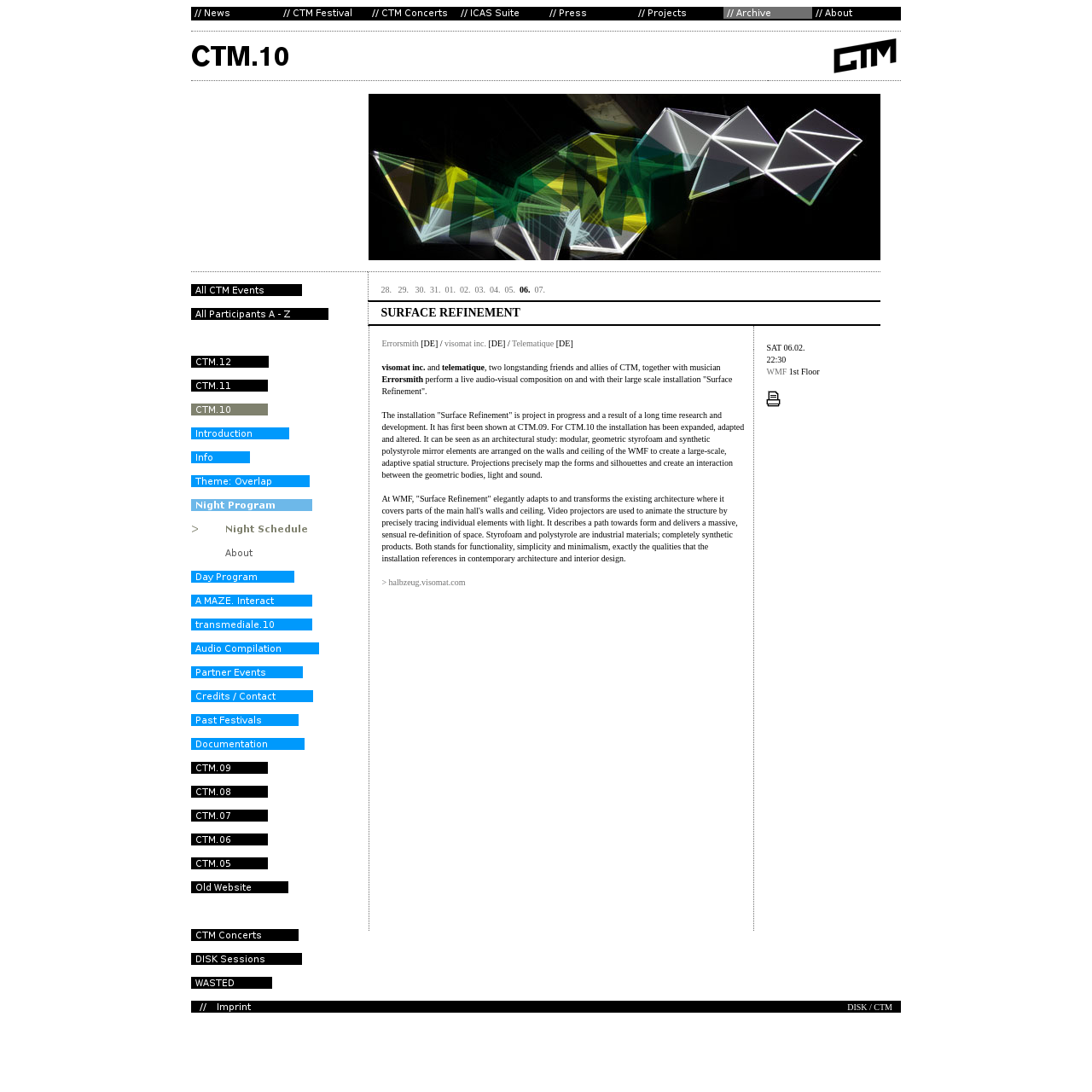Locate the bounding box coordinates of the element that needs to be clicked to carry out the instruction: "Read about SURFACE REFINEMENT". The coordinates should be given as four float numbers ranging from 0 to 1, i.e., [left, top, right, bottom].

[0.337, 0.074, 0.825, 0.916]